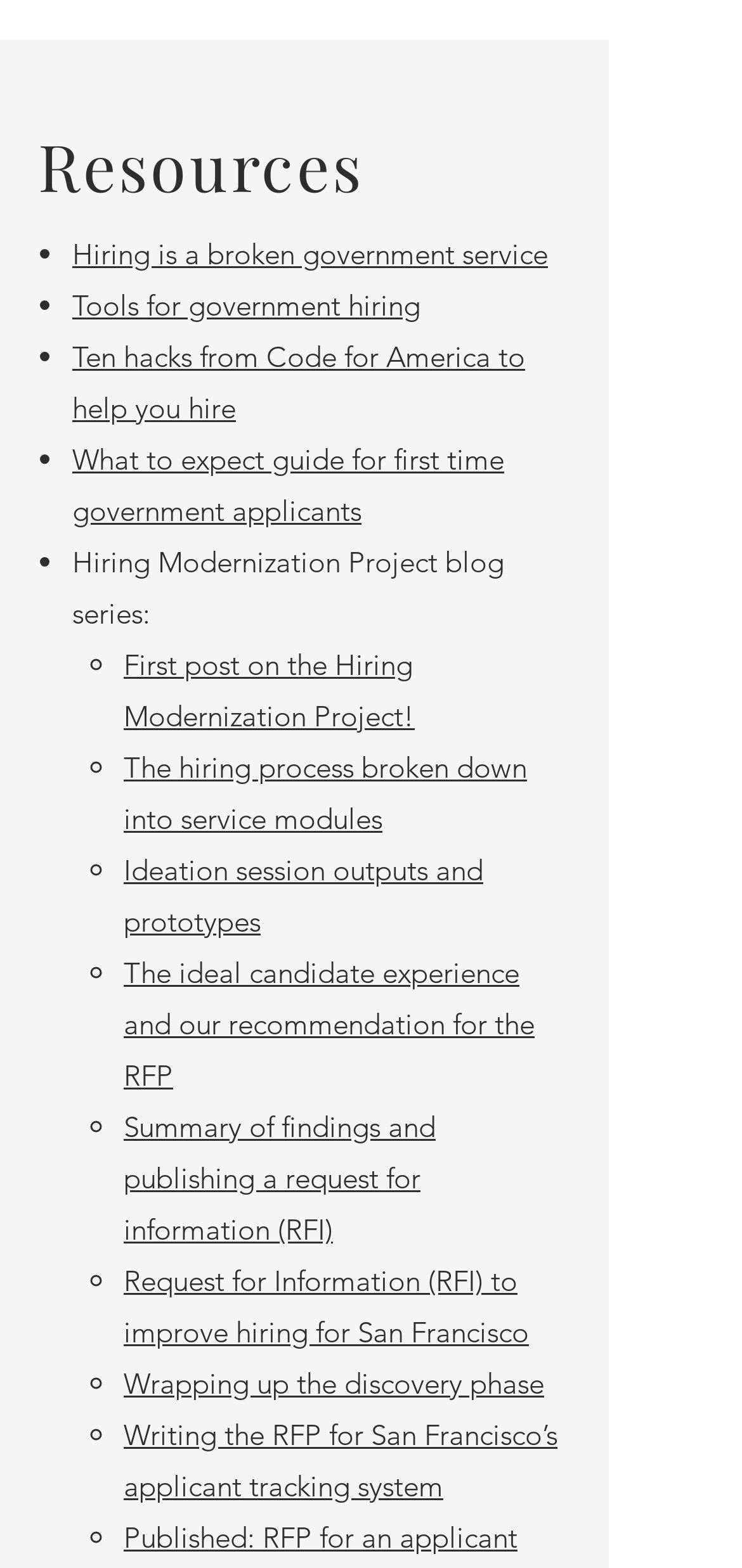Give a short answer to this question using one word or a phrase:
How many resources are listed on this webpage?

12